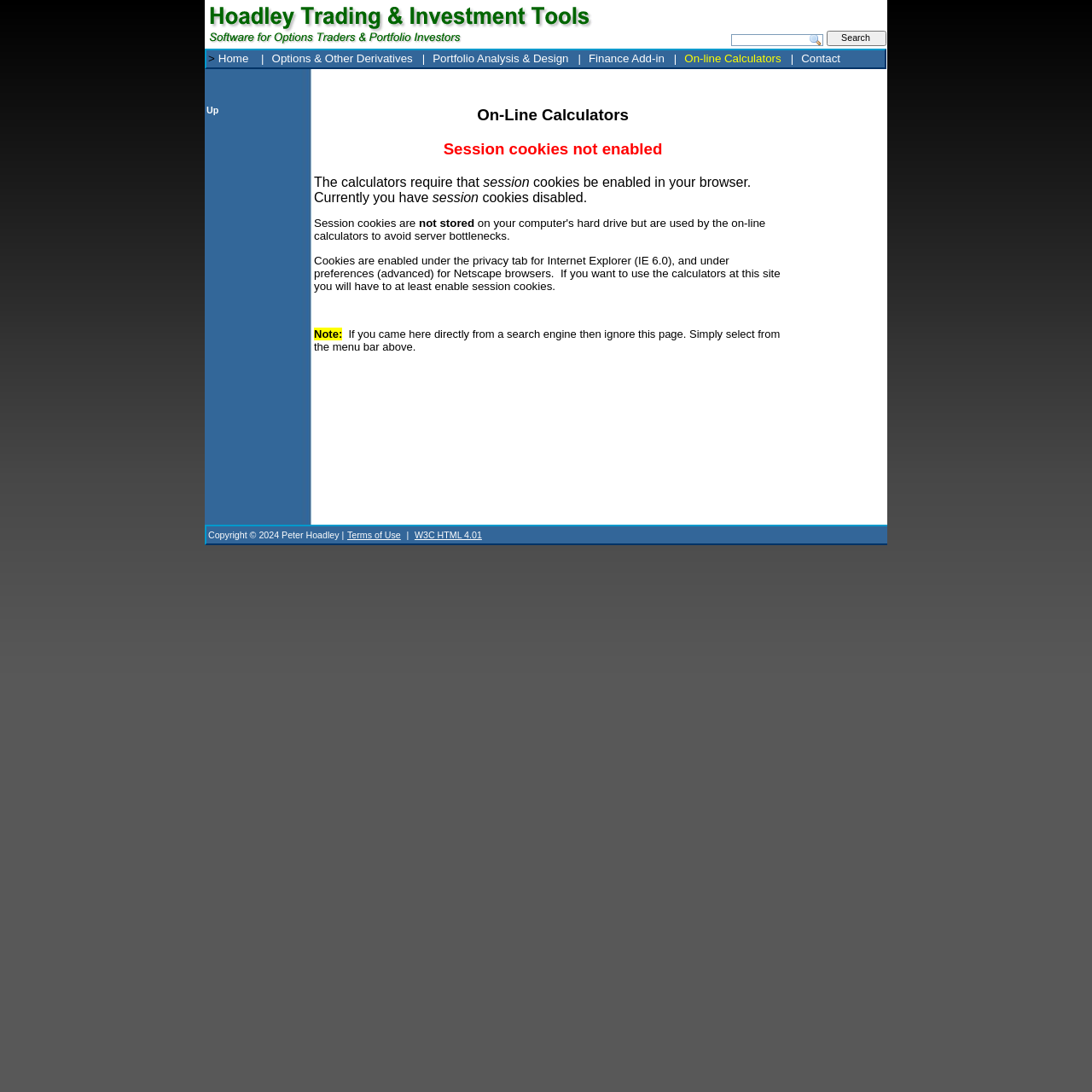What is the warning message about?
Please provide a detailed answer to the question.

The warning message is displayed prominently on the webpage, indicating that session cookies are not enabled in the user's browser. This is a requirement for using the online calculators on the website, and the message provides instructions on how to enable session cookies for Internet Explorer and Netscape browsers.